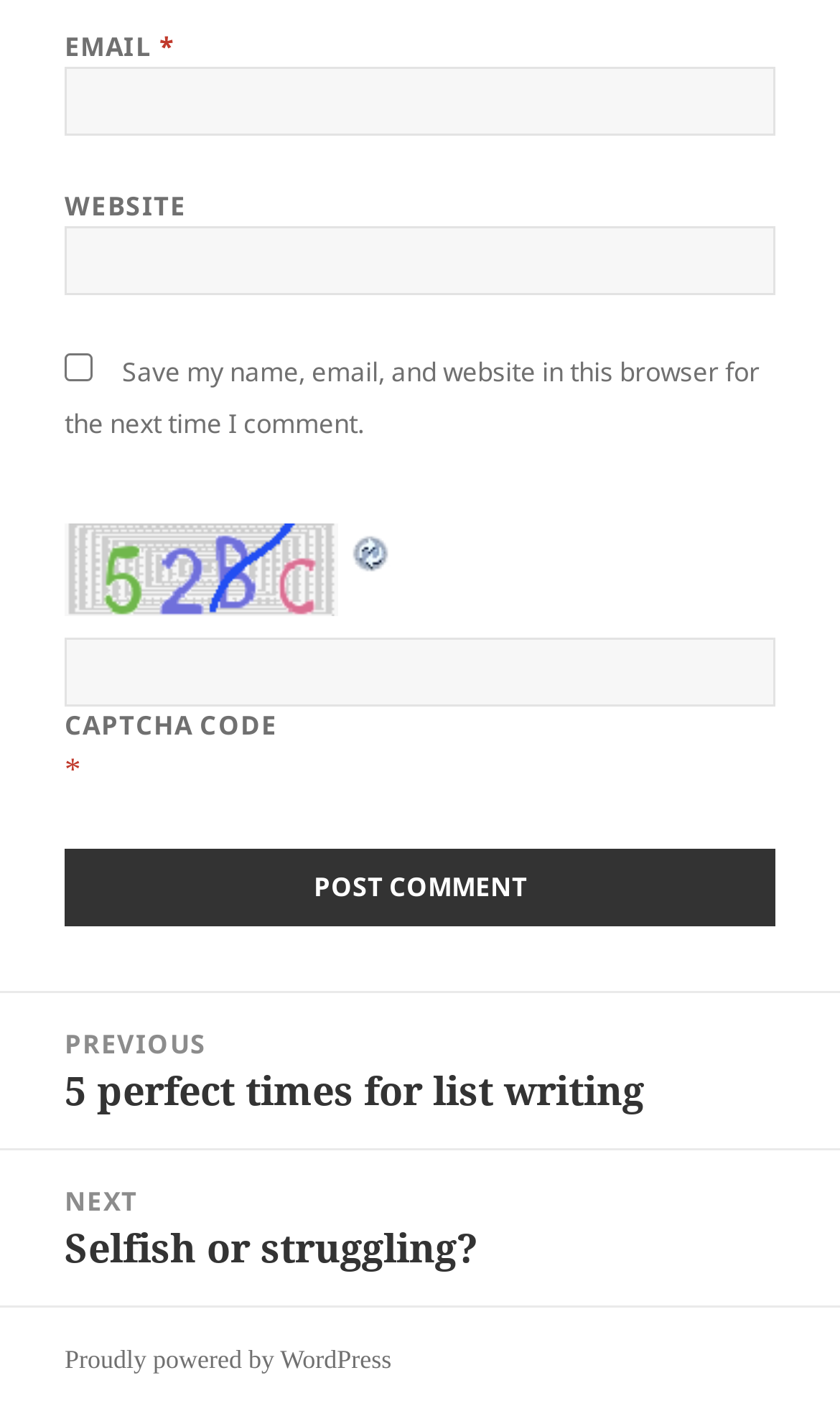Using the information from the screenshot, answer the following question thoroughly:
What is the label of the first input field?

The first input field has a label 'EMAIL' and is required, indicating that the user must enter their email address to submit a comment.